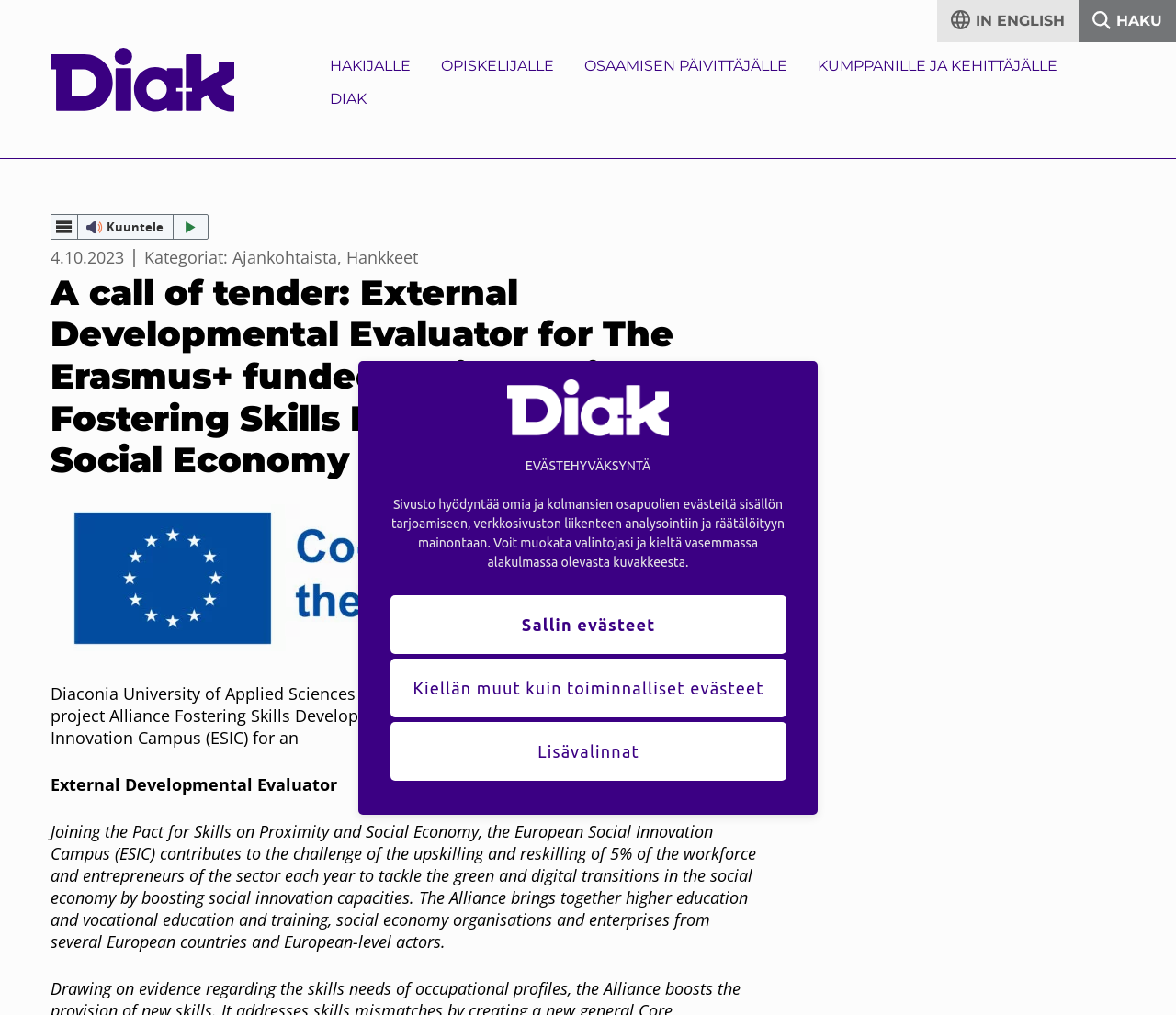Using the image as a reference, answer the following question in as much detail as possible:
What is the date mentioned on the webpage?

I found the date by looking at the time element, which displays the date '4.10.2023'. This date is likely related to the call of tender or the project timeline.